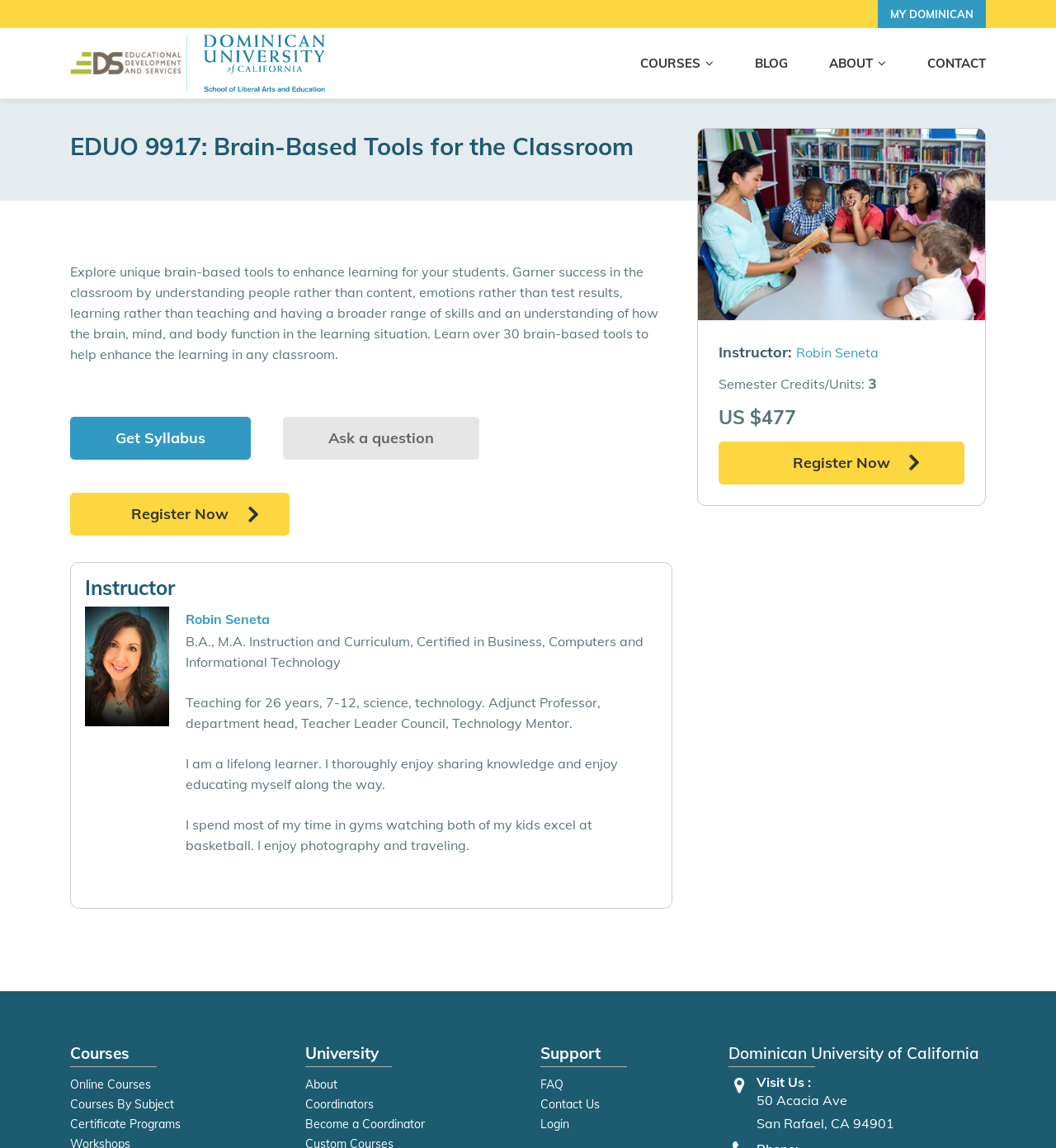Explain in detail what you observe on this webpage.

This webpage is about a professional development course for teachers, specifically "EDUO 9917: Brain-Based Tools for the Classroom" offered by Dominican University of California. 

At the top of the page, there is a logo on the left and a navigation menu on the right, which includes links to "MY DOMINICAN", "COURSES", "BLOG", "ABOUT", and "CONTACT". Below the navigation menu, there is a search bar. 

The main content of the page is divided into two sections. On the left, there is a heading that displays the course title, followed by a brief description of the course, which explains that it focuses on understanding people, emotions, and learning rather than content, test results, and teaching. There are also links to "Register Now" and "Get Syllabus" below the description. 

On the right, there is information about the course instructor, Robin Seneta, including her name, credentials, and a brief bio. Below the instructor's information, there are three sections: "Courses", "University", and "Support", each with links to related pages. 

At the bottom of the page, there is a footer section that displays the university's address.